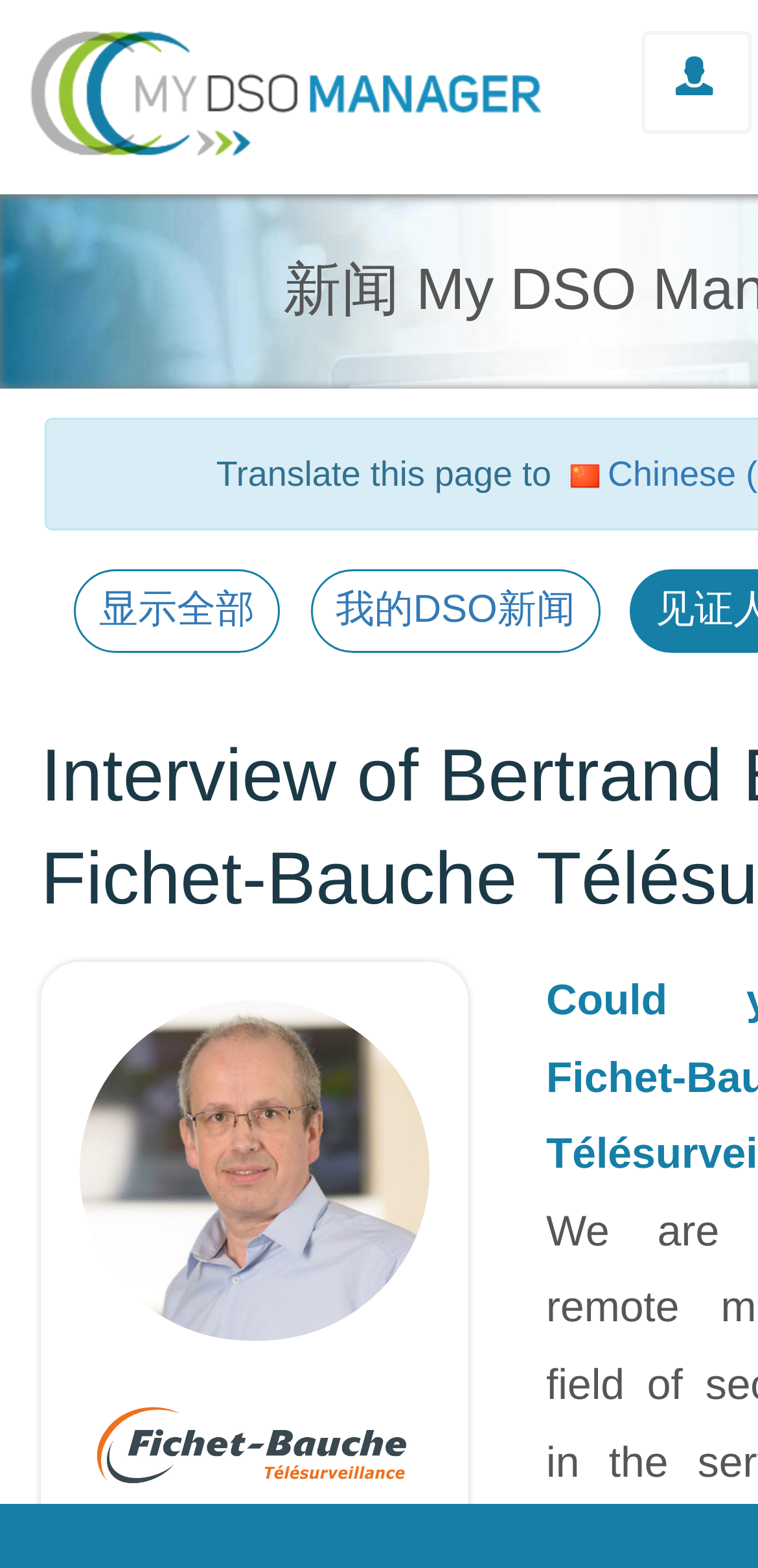What is the occupation of Bertrand Boyer?
Give a comprehensive and detailed explanation for the question.

I found the occupation of Bertrand Boyer mentioned on the webpage, specifically in the image description 'Bertrand Boyer - Sales Administration Manager' with bounding box coordinates [0.105, 0.638, 0.567, 0.855].